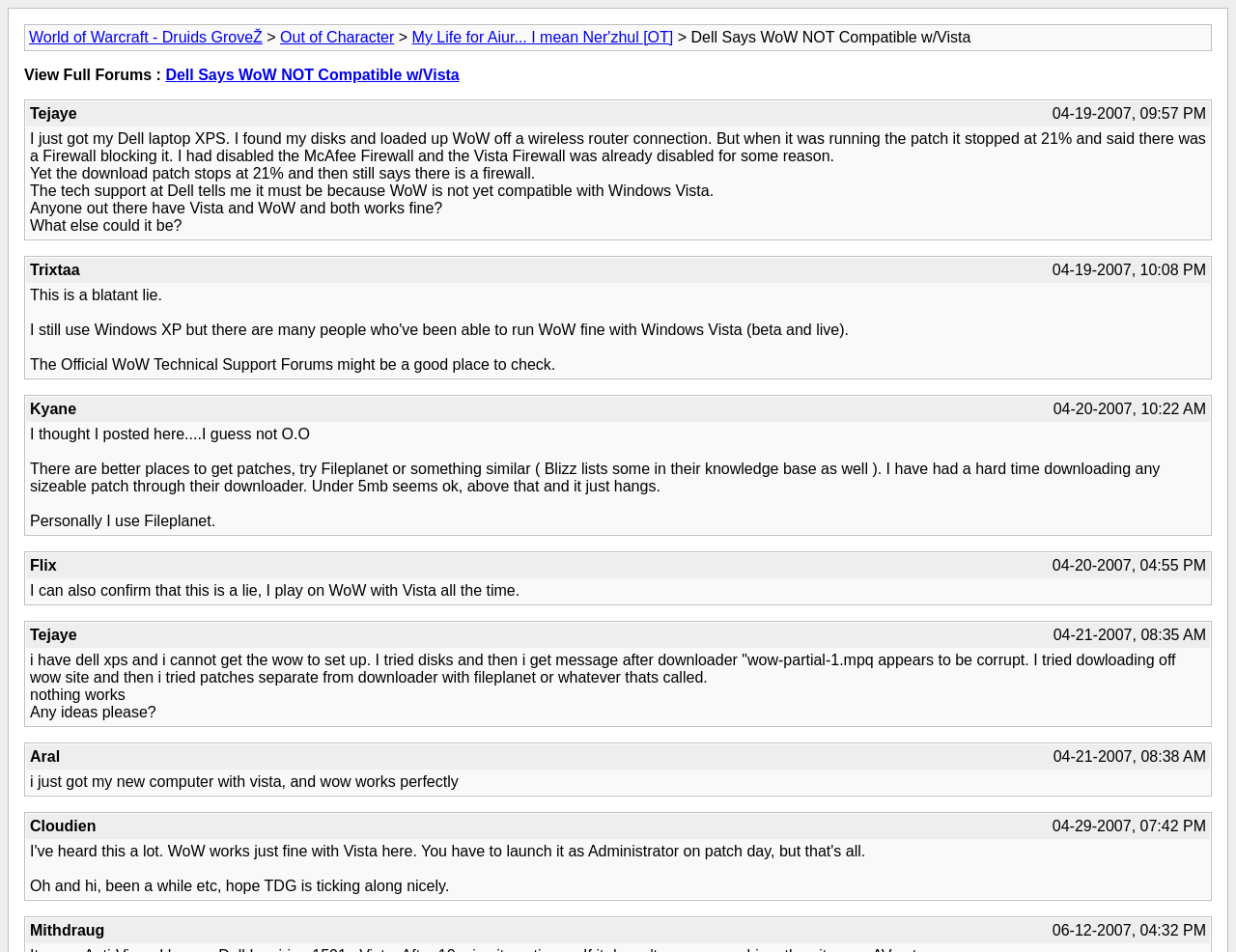Based on the image, please elaborate on the answer to the following question:
What is the topic of discussion in this thread?

I read through the posts in the thread and saw that the topic of discussion is about World of Warcraft (WoW) compatibility issues with Windows Vista. The original poster is having trouble downloading patches and is seeking help from others.